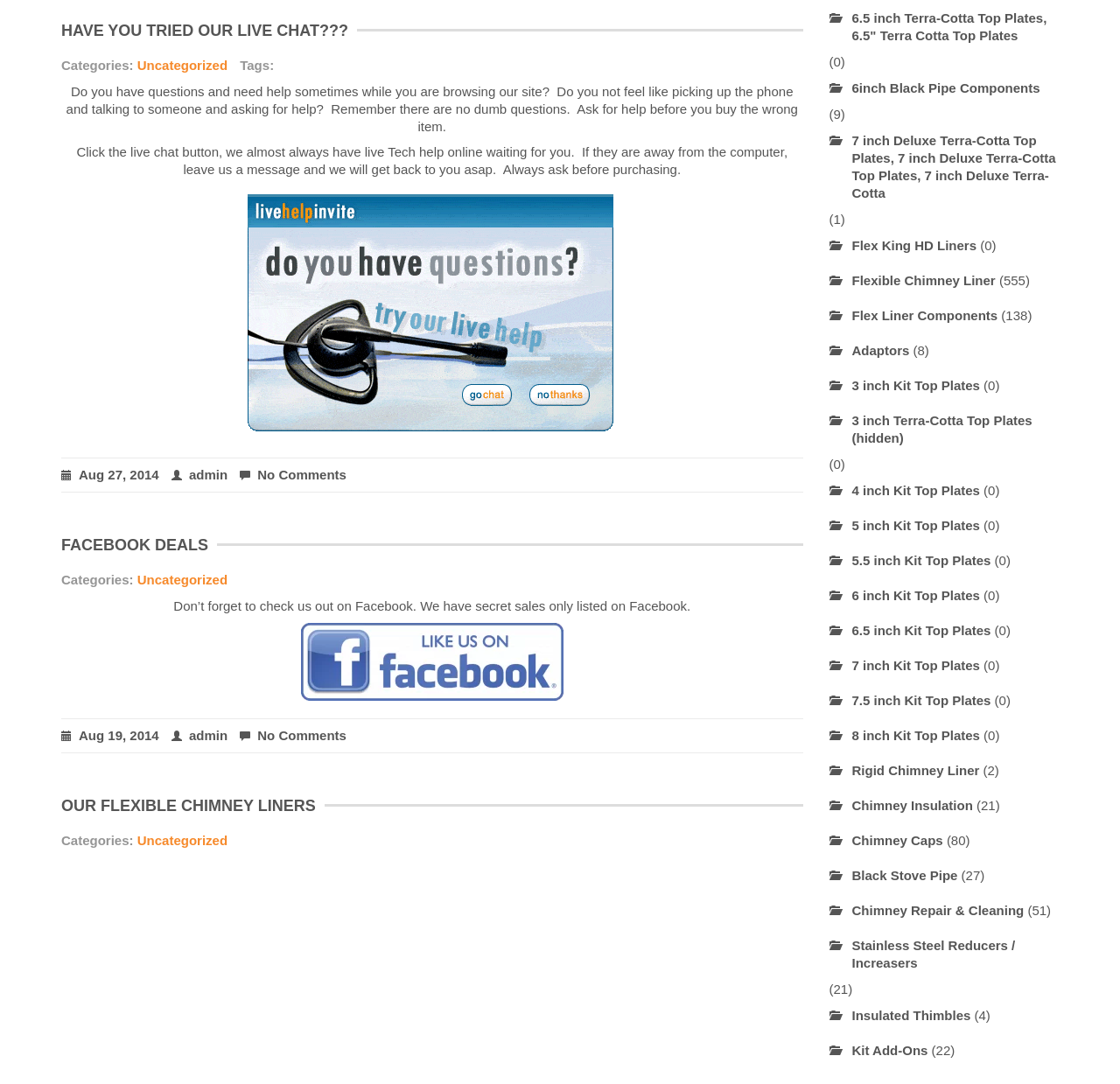Please specify the bounding box coordinates of the region to click in order to perform the following instruction: "Click on the 'HAVE YOU TRIED OUR LIVE CHAT????' link".

[0.055, 0.02, 0.319, 0.036]